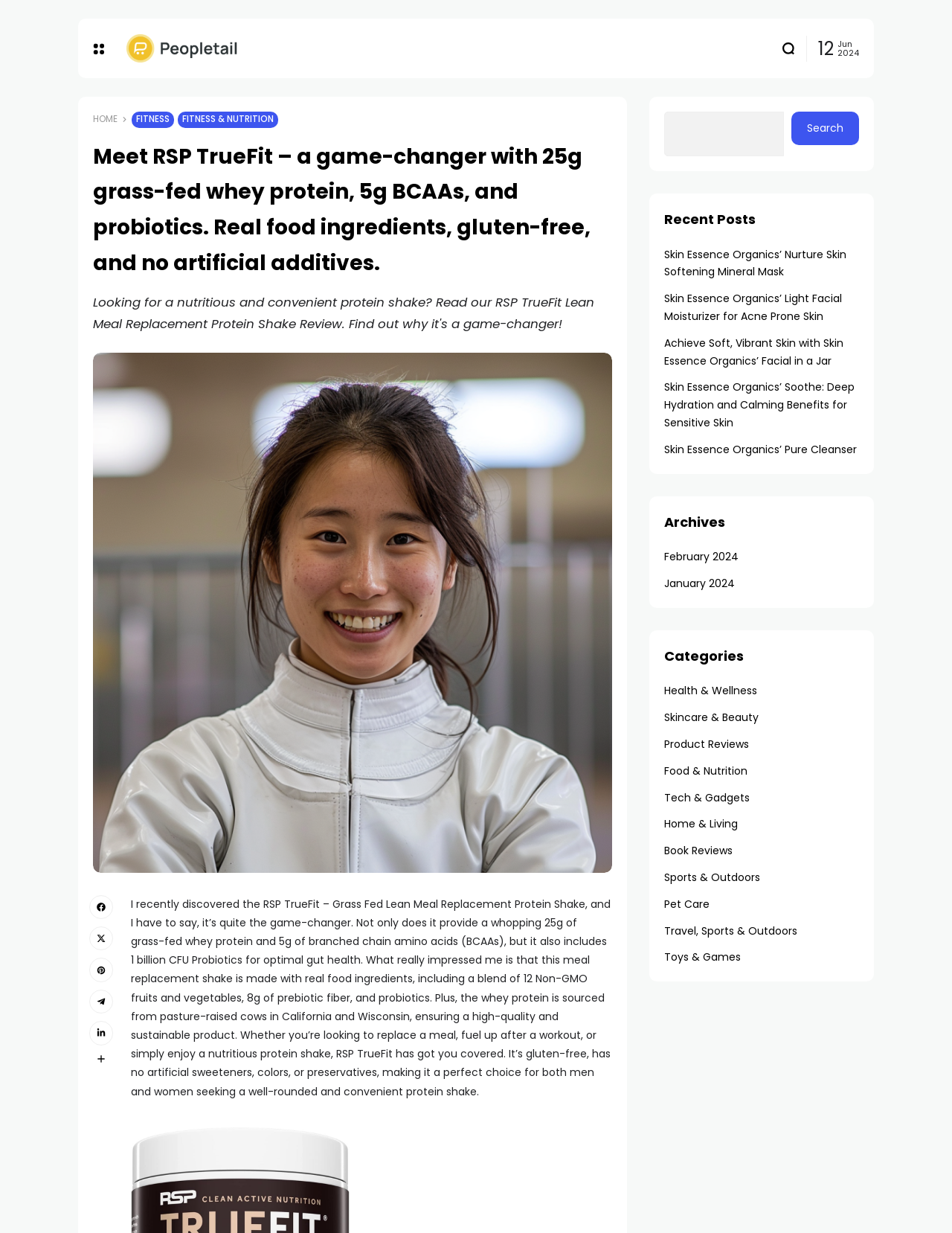Determine the coordinates of the bounding box that should be clicked to complete the instruction: "Contact the company". The coordinates should be represented by four float numbers between 0 and 1: [left, top, right, bottom].

None